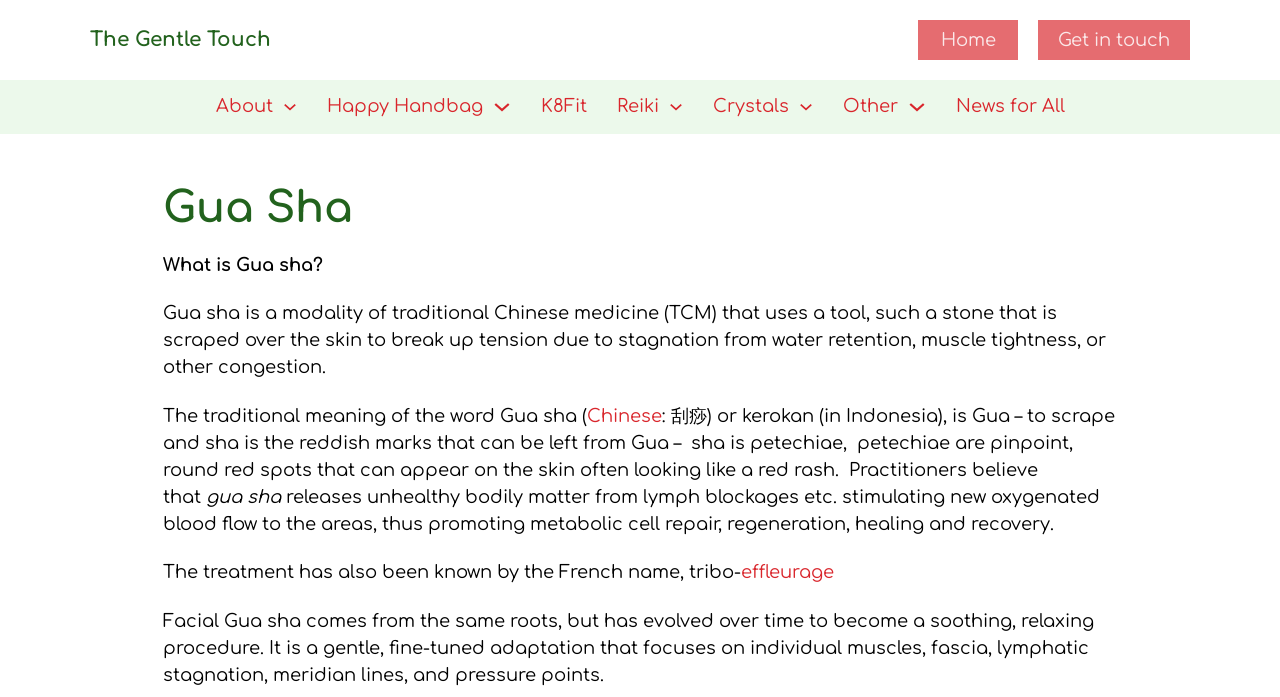Locate the bounding box coordinates of the clickable region to complete the following instruction: "Click the 'Home' link."

[0.717, 0.029, 0.795, 0.086]